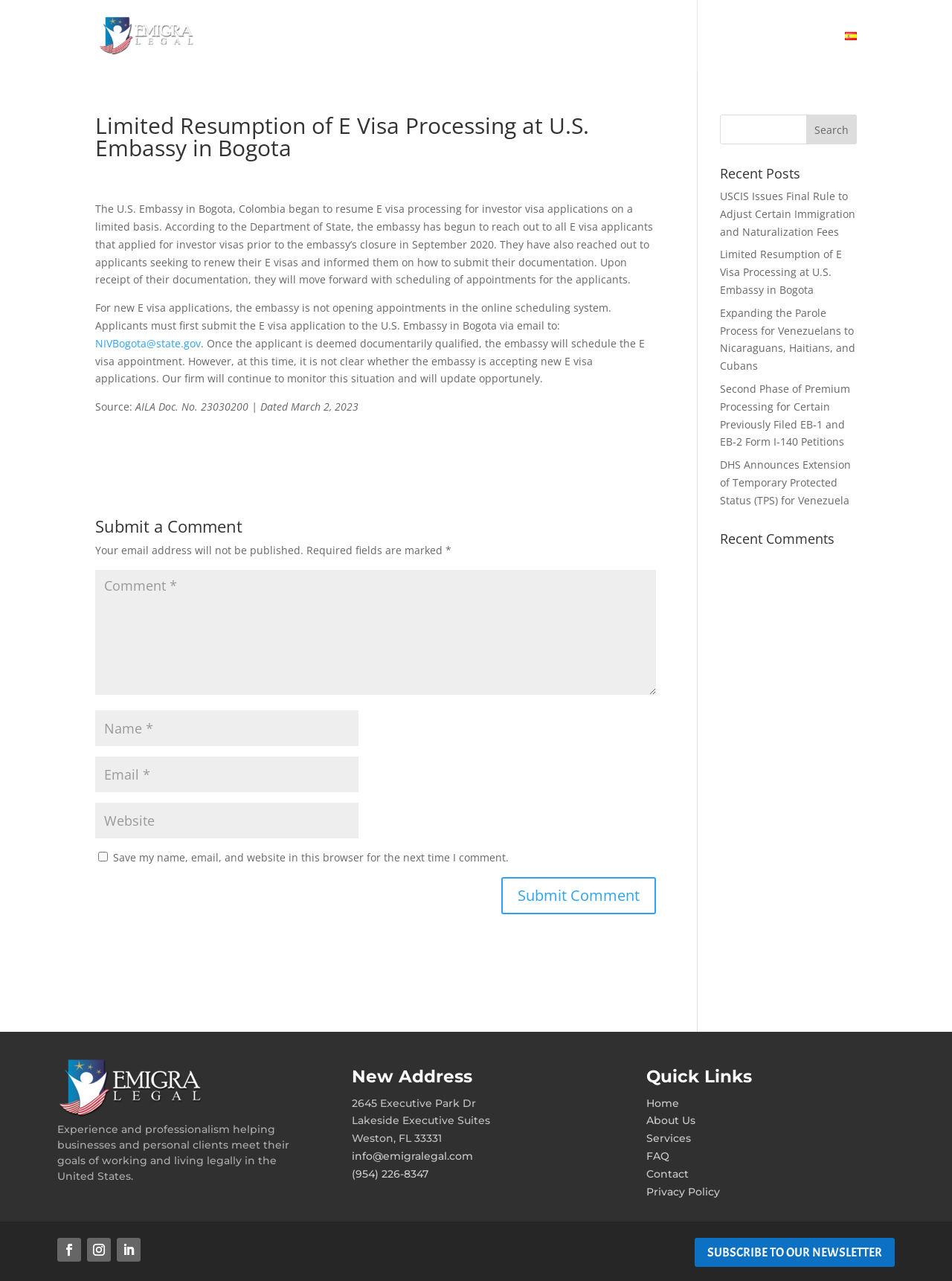Please identify the bounding box coordinates of the clickable area that will fulfill the following instruction: "View recent posts". The coordinates should be in the format of four float numbers between 0 and 1, i.e., [left, top, right, bottom].

[0.756, 0.13, 0.9, 0.146]